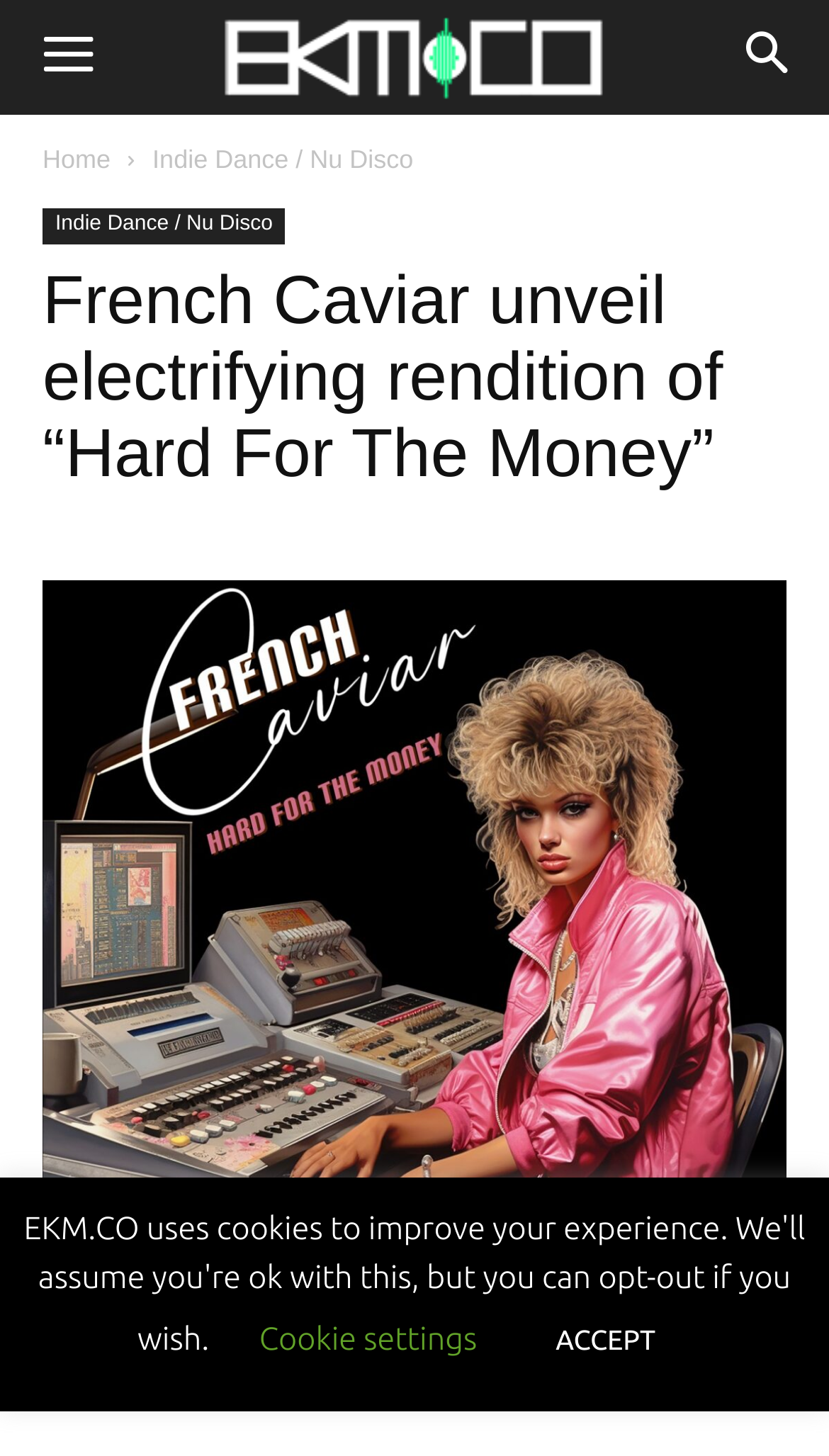Find the bounding box coordinates of the element you need to click on to perform this action: 'Explore Indie Dance / Nu Disco music'. The coordinates should be represented by four float values between 0 and 1, in the format [left, top, right, bottom].

[0.184, 0.099, 0.499, 0.12]